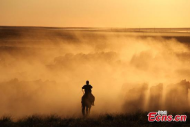What is the atmosphere of the rural setting?
Refer to the image and provide a one-word or short phrase answer.

Serene